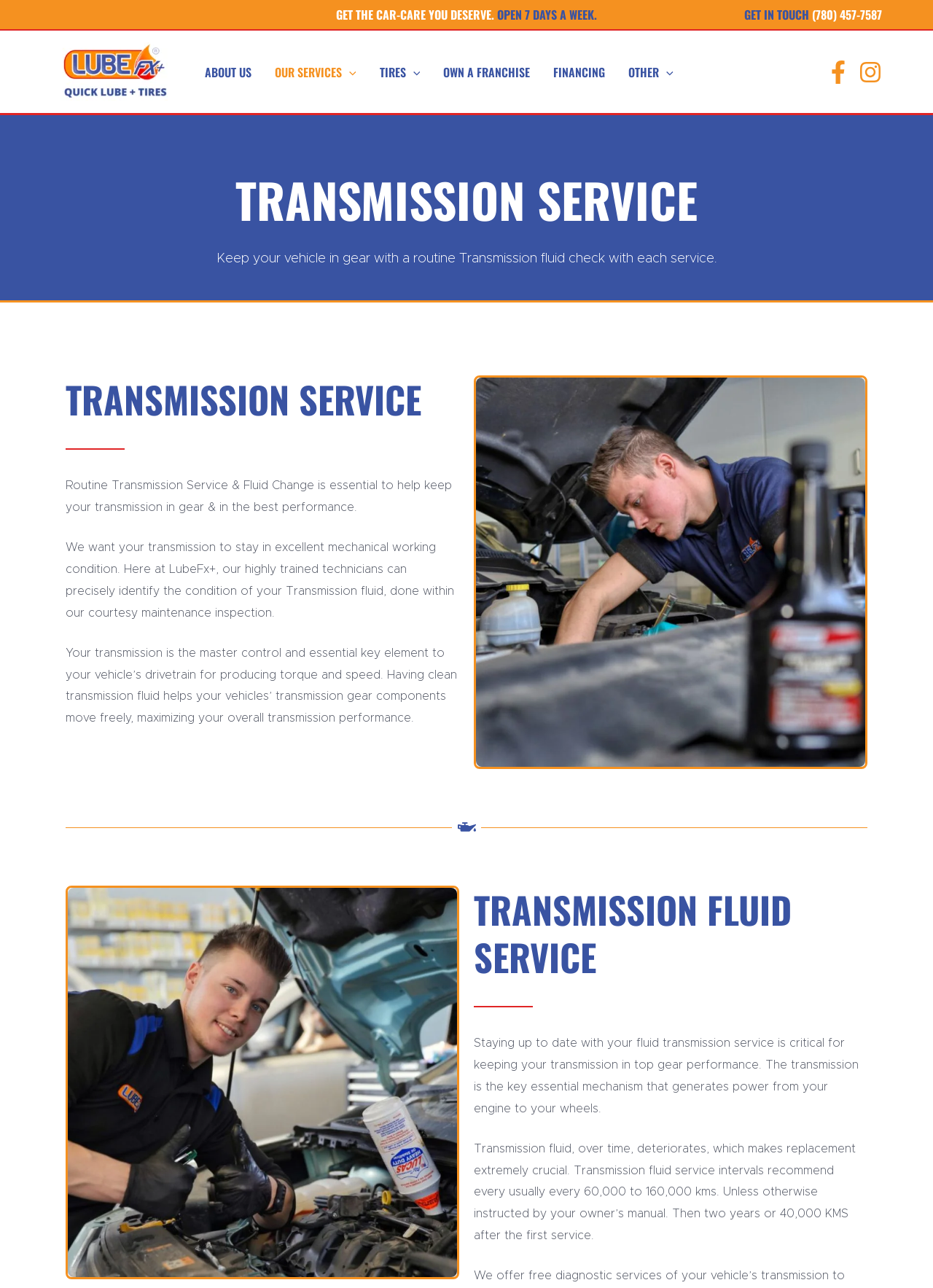Specify the bounding box coordinates of the region I need to click to perform the following instruction: "Call the phone number". The coordinates must be four float numbers in the range of 0 to 1, i.e., [left, top, right, bottom].

[0.87, 0.005, 0.945, 0.018]